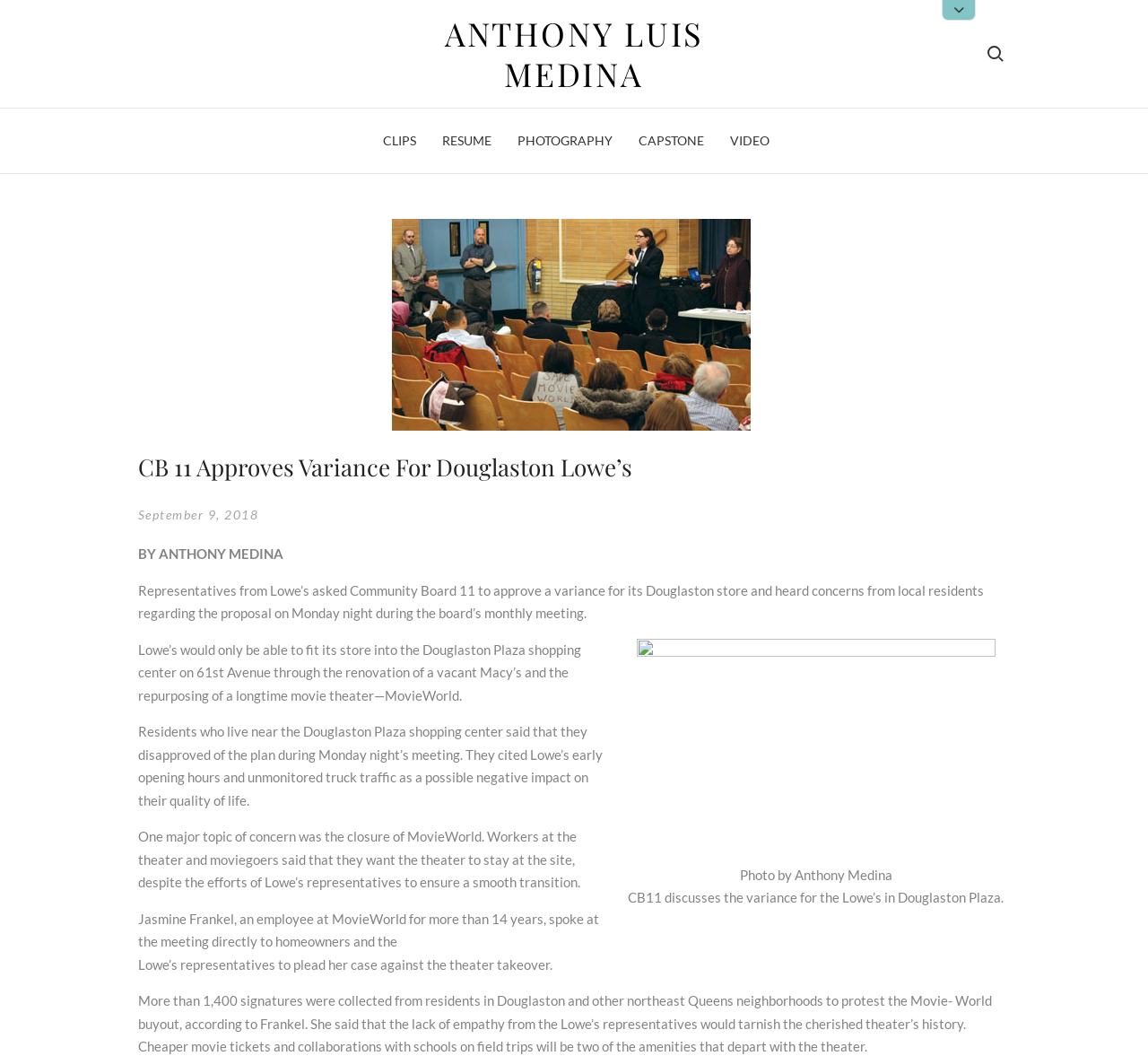Could you specify the bounding box coordinates for the clickable section to complete the following instruction: "Search for:"?

[0.853, 0.037, 0.88, 0.065]